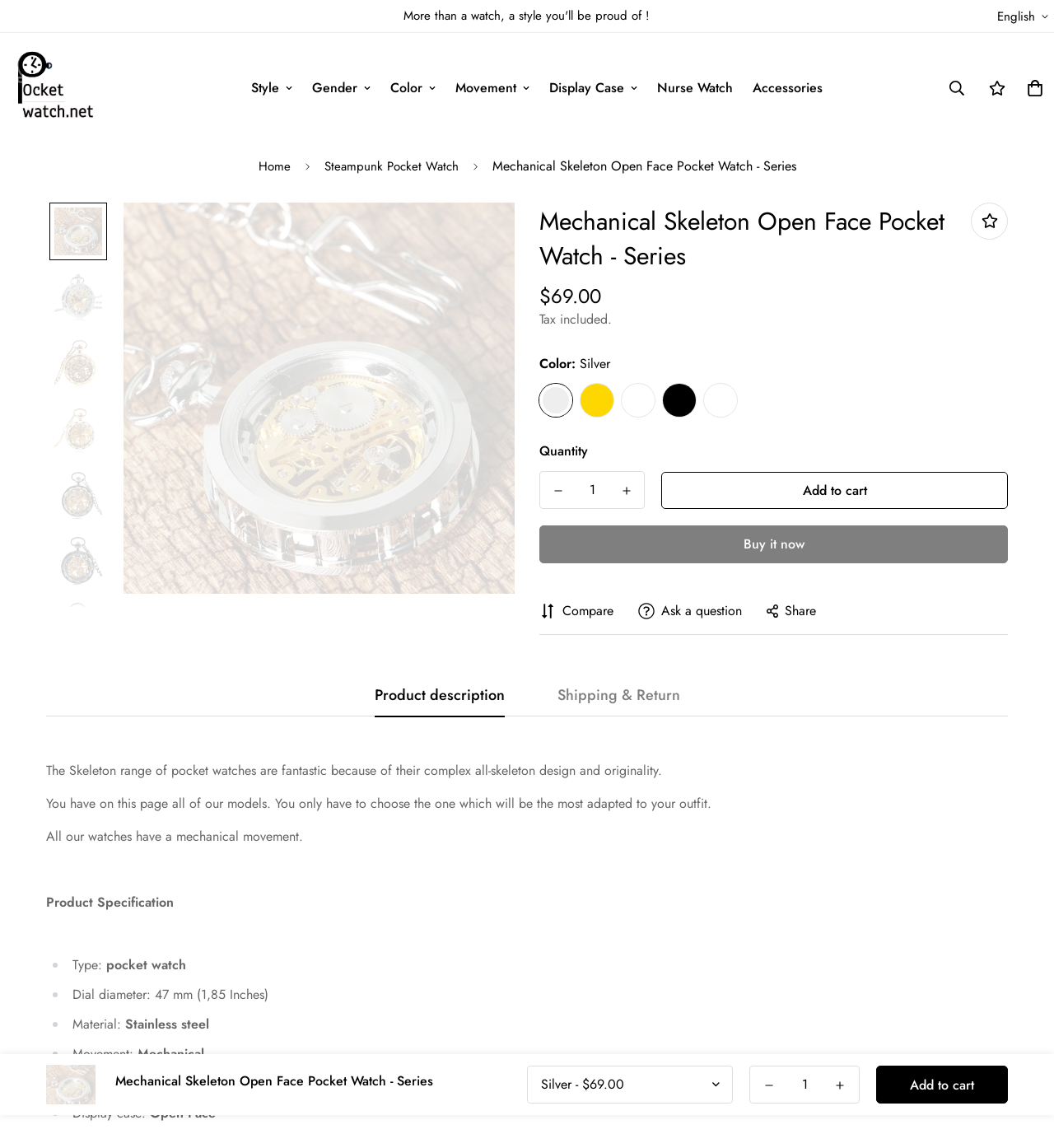Produce an elaborate caption capturing the essence of the webpage.

This webpage is about a Mechanical Skeleton Open Face Pocket Watch, specifically the "Series" model. At the top, there is a navigation bar with links to "Home", "Steampunk Pocket Watch", and the current page. Below the navigation bar, there is a header section with a series of links, including "Pocket Watch", "Style", "Gender", "Color", "Movement", "Display Case", "Nurse Watch", and "Accessories". Each link has a corresponding image.

On the left side of the page, there is a vertical column of small images, likely representing different colors or styles of the pocket watch. Below this column, there is a section with a heading "Mechanical Skeleton Open Face Pocket Watch - Series" and a static text "Regular price: $69.00". This section also includes a radio button group for selecting the color of the watch, with options for "Silver", "Gold", "Bronze", "Black", and "All Gold".

To the right of the price section, there is a quantity control section with buttons to decrease or increase the quantity, as well as a spin button to input a specific quantity. Below this section, there are two buttons: "Add to cart" and "Buy it now".

Further down the page, there are three links: "Compare", "Ask a question", and "Share", each with a corresponding image. At the very bottom of the page, there is a footer section with a heading "Mechanical Skeleton Open Face Pocket Watch - Series" and a combobox.

Throughout the page, there are several images of the pocket watch, including a large image at the top and smaller images scattered throughout the page.